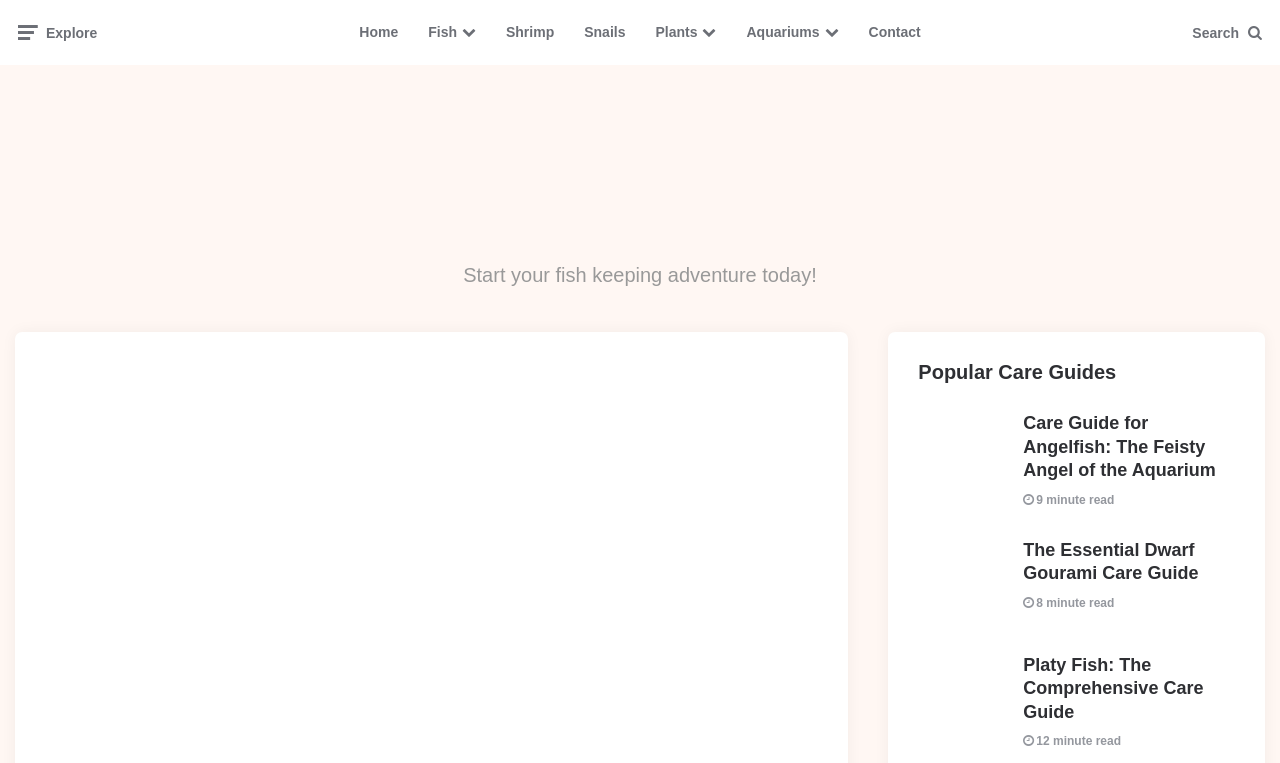Show me the bounding box coordinates of the clickable region to achieve the task as per the instruction: "Explore the 'Platy Fish: The Comprehensive Care Guide'".

[0.799, 0.857, 0.965, 0.949]